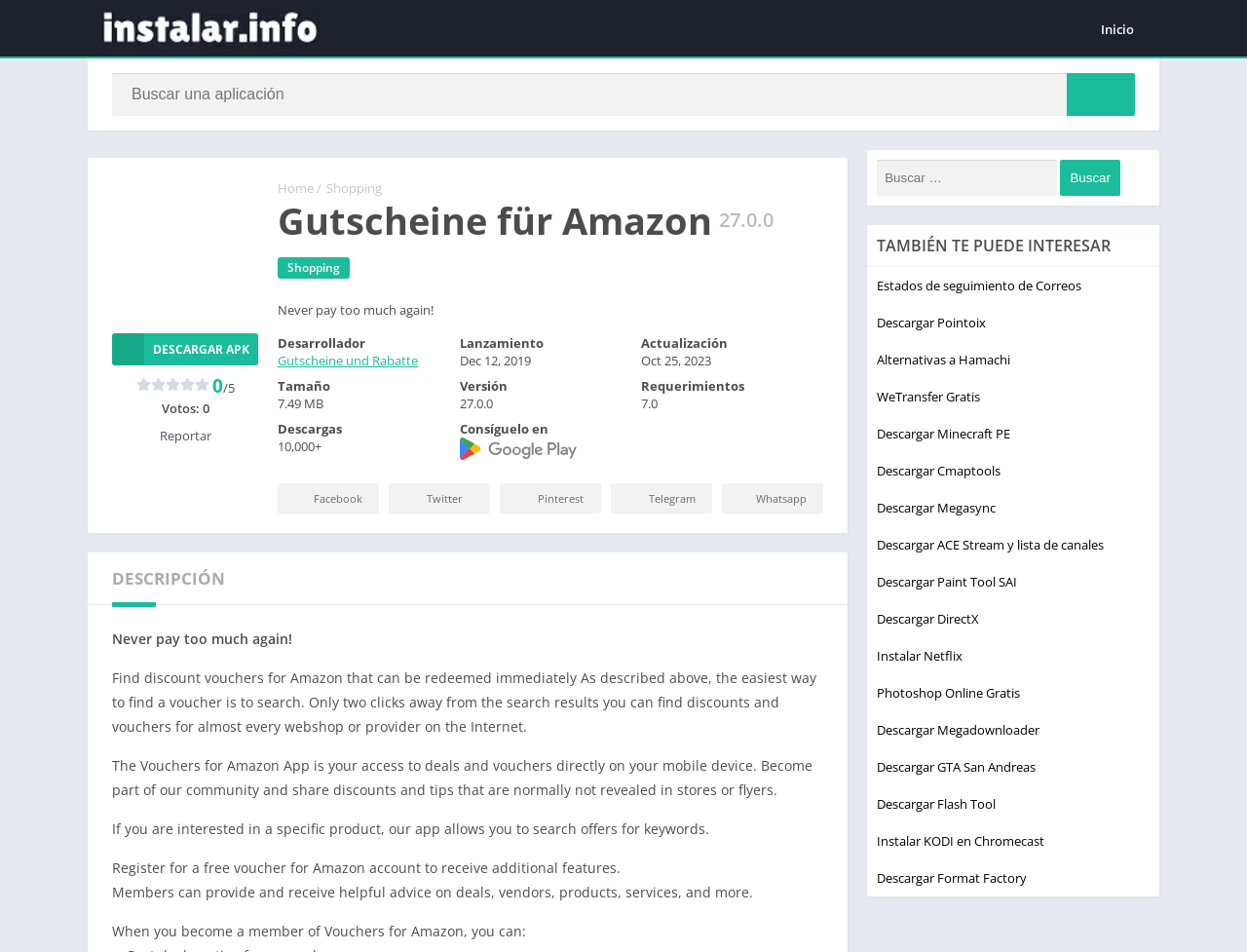Identify and extract the main heading from the webpage.

Gutscheine für Amazon